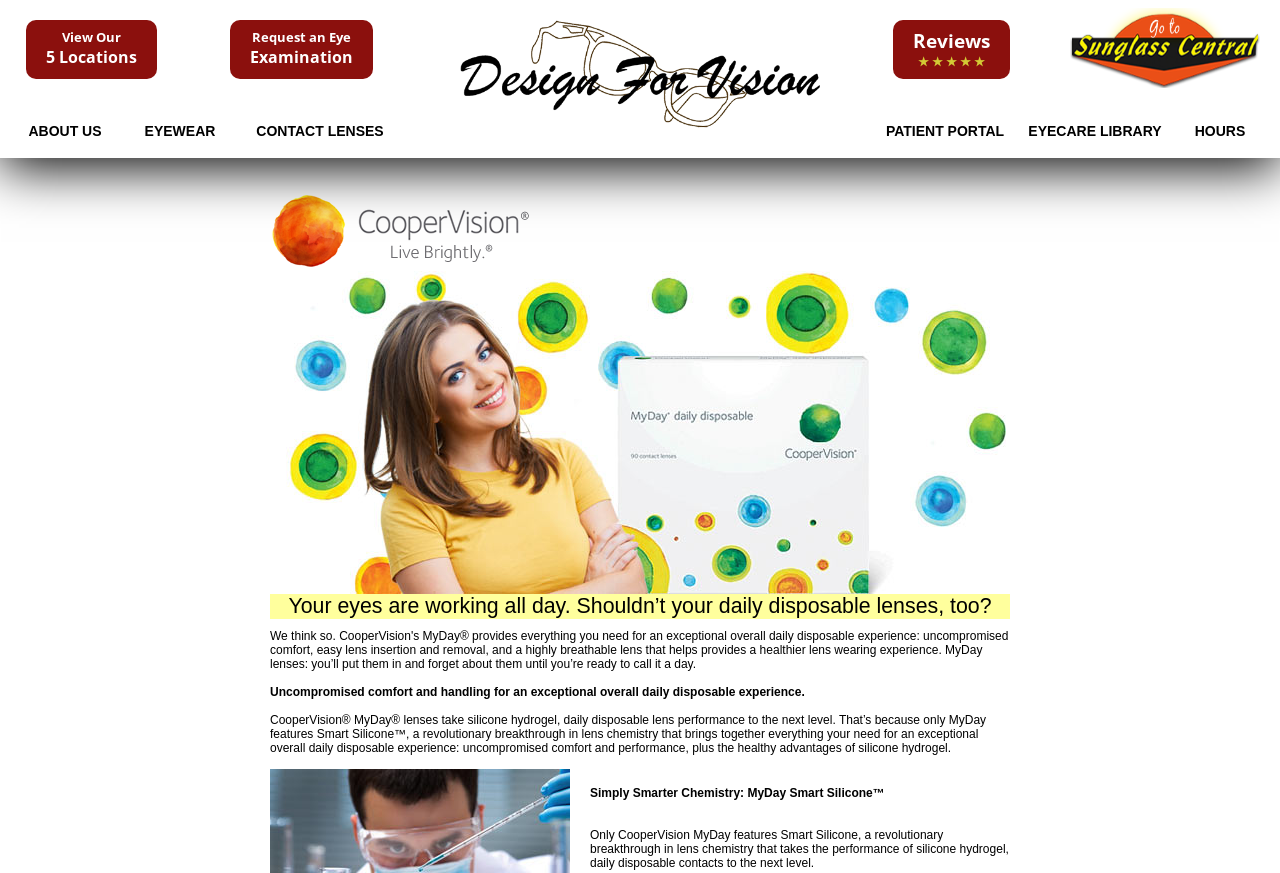Calculate the bounding box coordinates of the UI element given the description: "View Our5 Locations".

[0.02, 0.023, 0.123, 0.09]